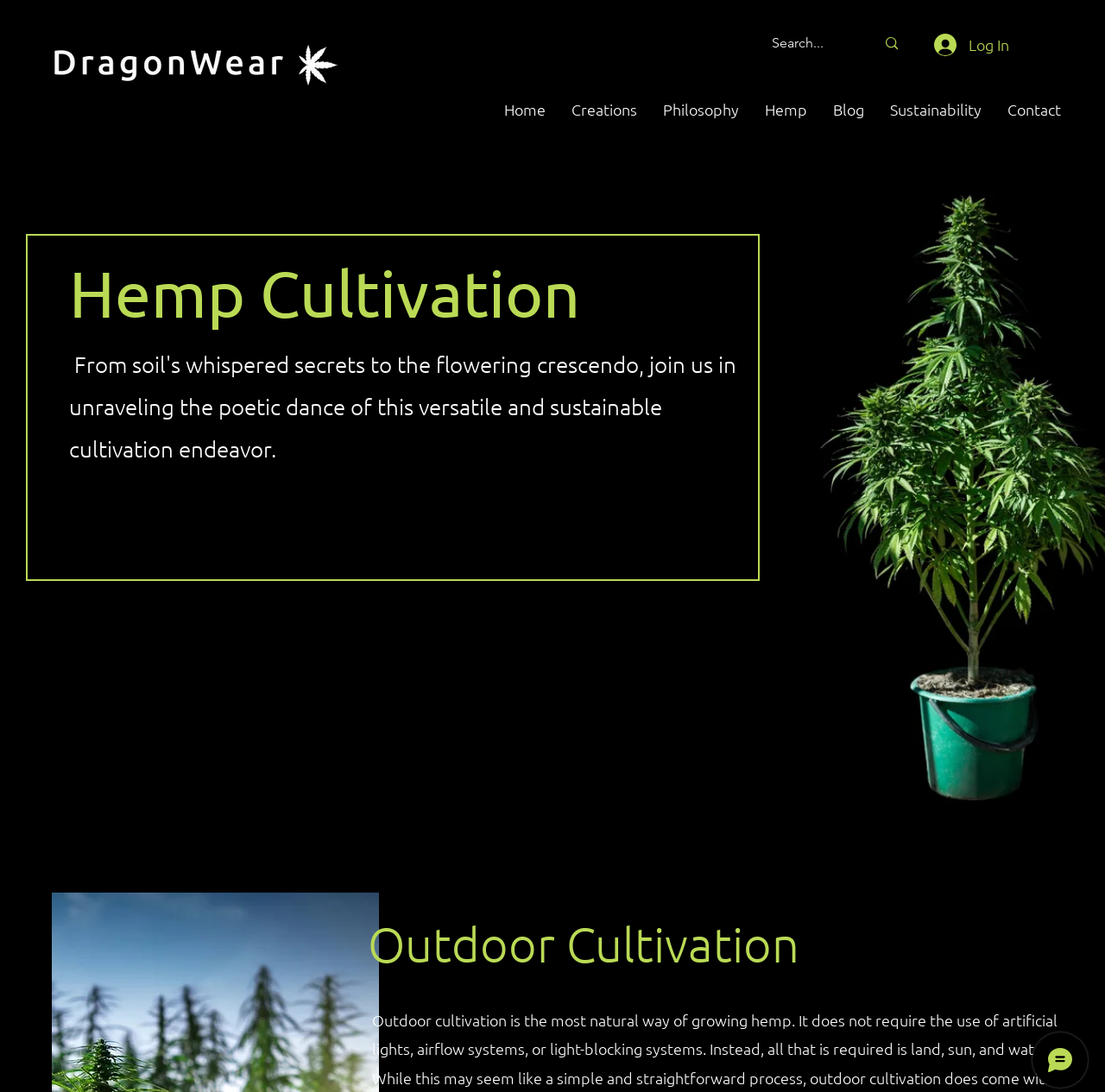Please respond to the question using a single word or phrase:
What is the purpose of the search box?

Search